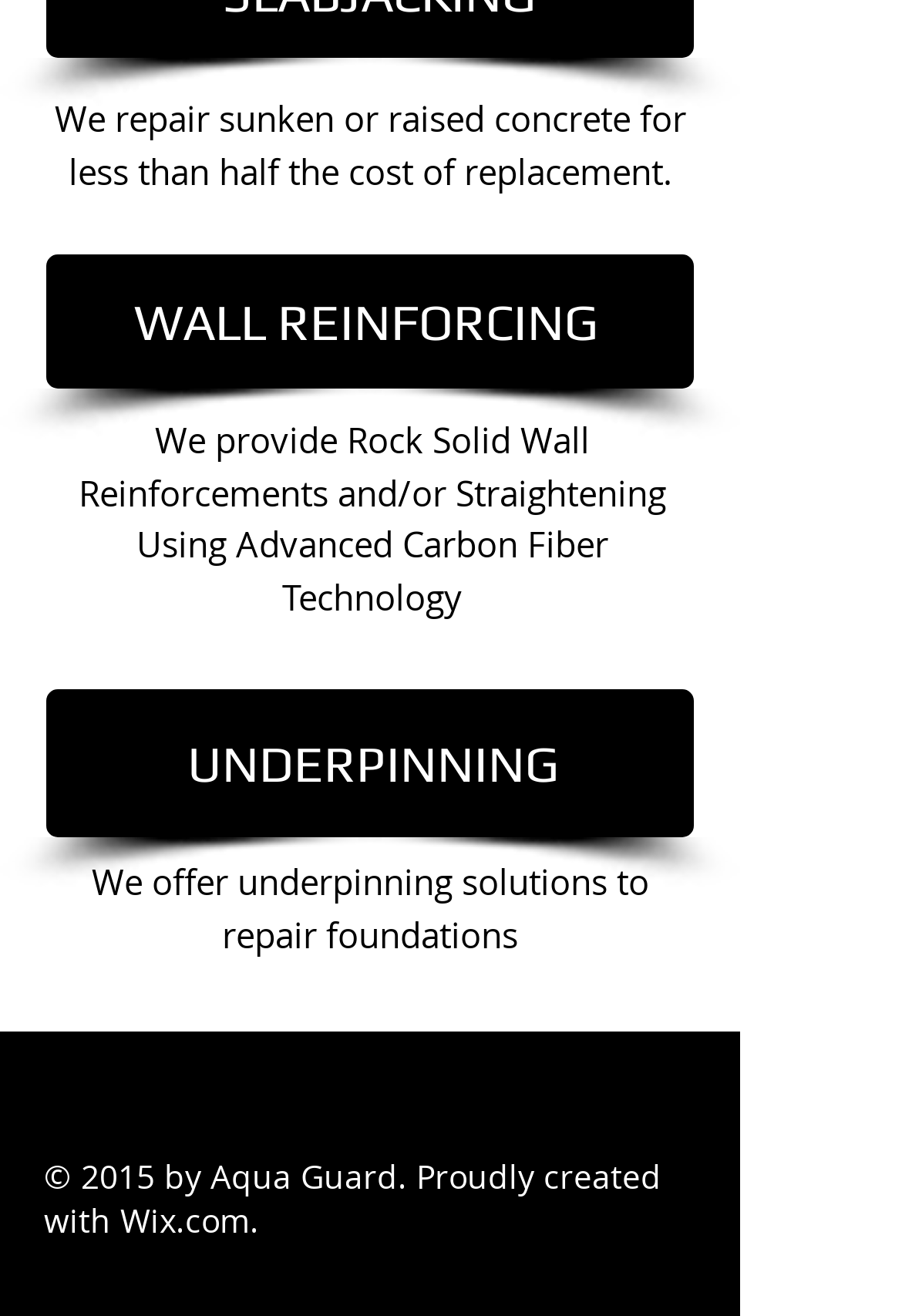Please locate the UI element described by "WALL REINFORCING" and provide its bounding box coordinates.

[0.149, 0.222, 0.664, 0.268]